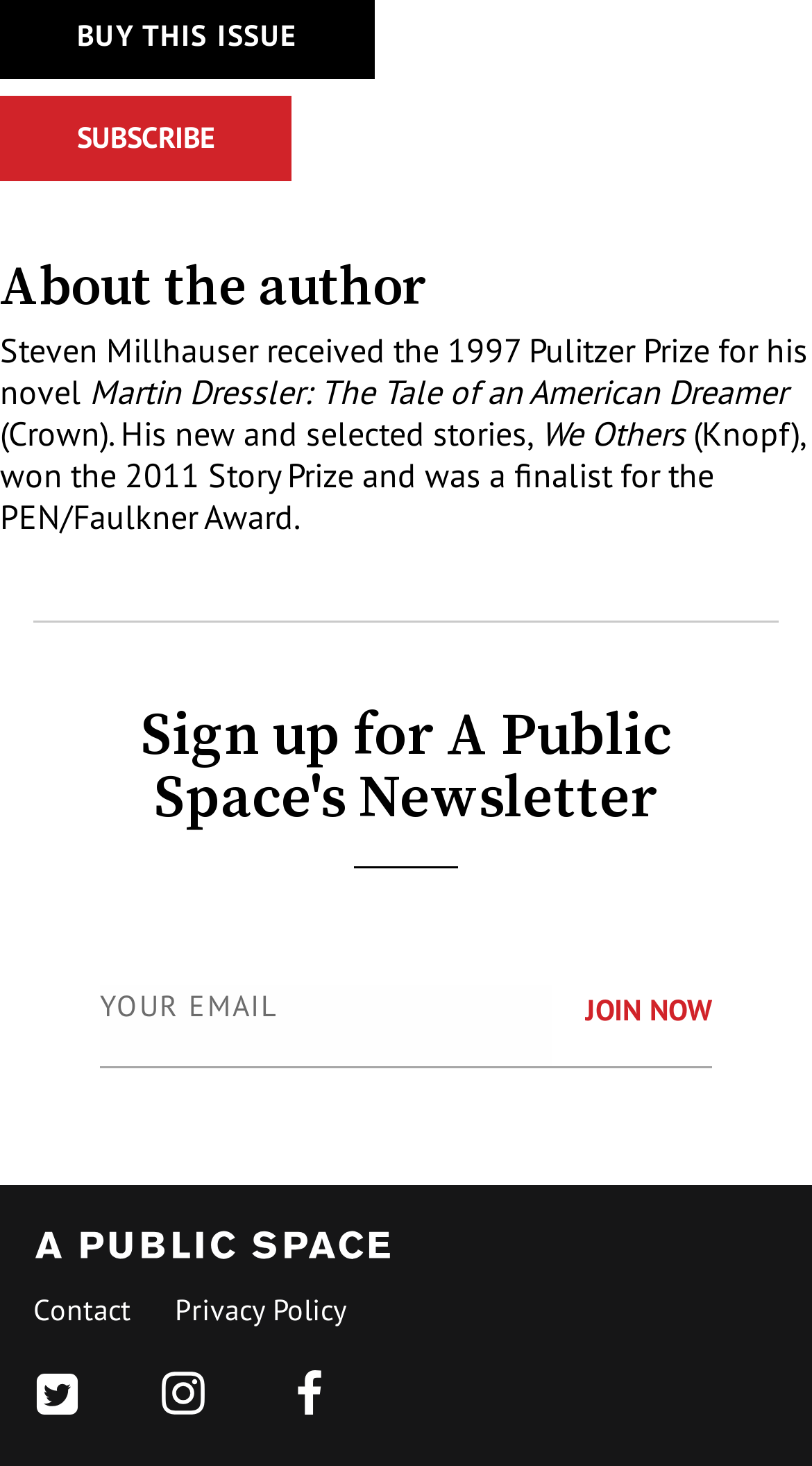What is the name of the author's new and selected stories book?
Look at the image and respond with a one-word or short phrase answer.

We Others